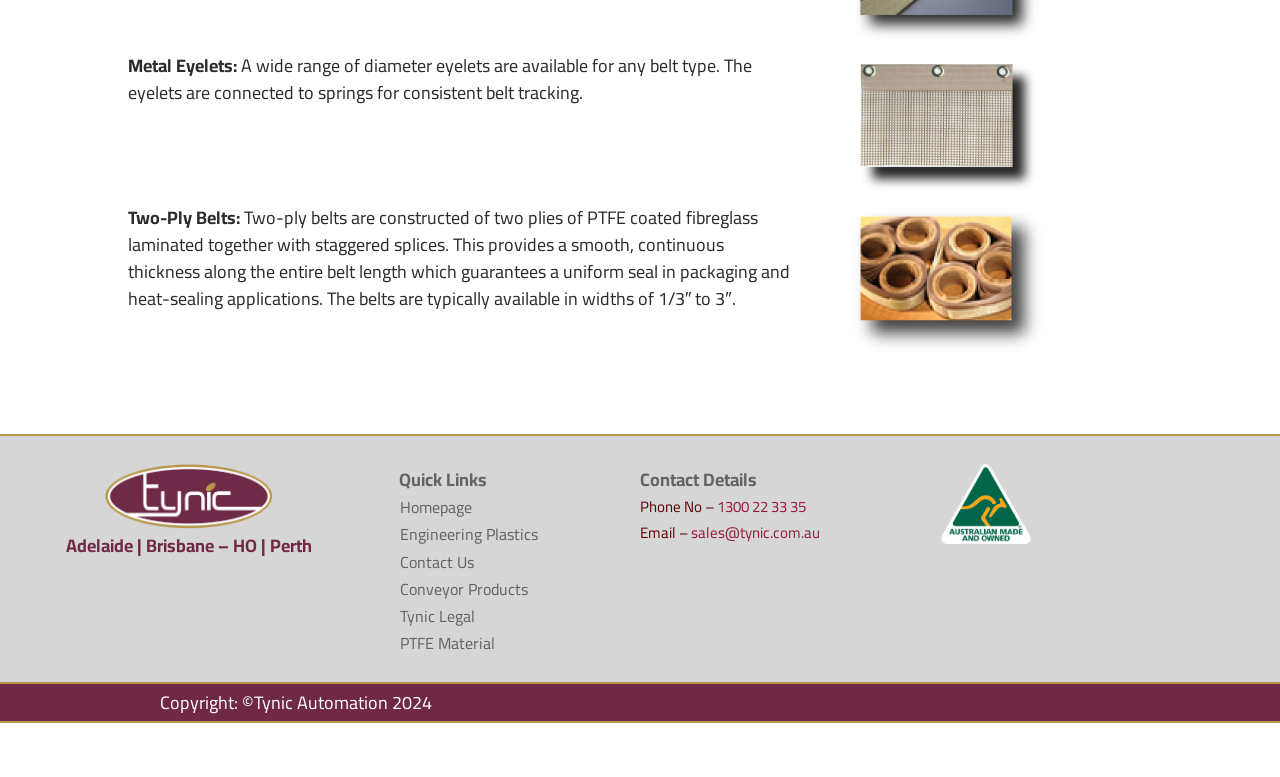What is the material used in the belts?
Please give a detailed and thorough answer to the question, covering all relevant points.

This question can be answered by reading the text associated with the element [320] StaticText, which mentions PTFE coated fibreglass.